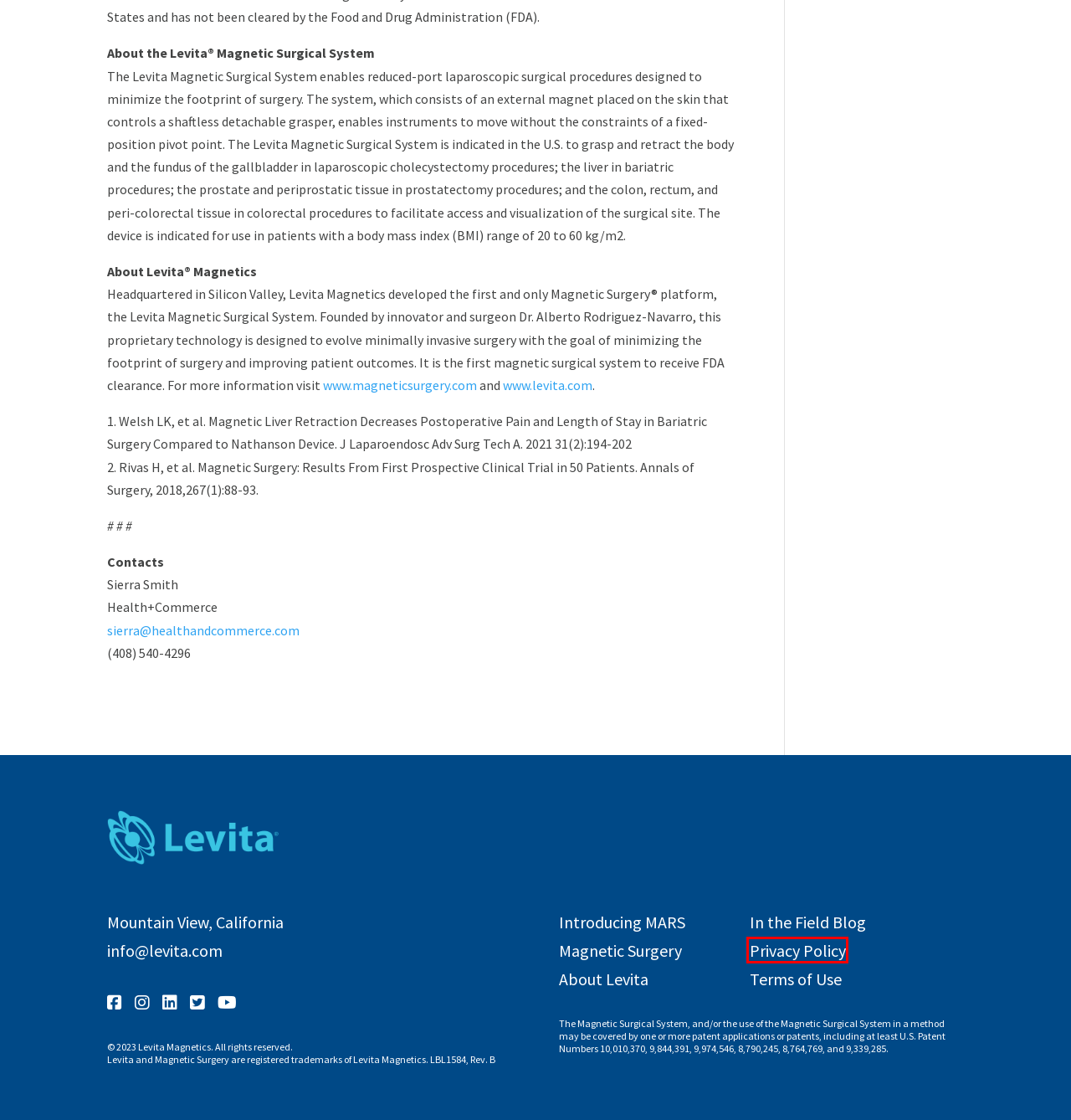You have a screenshot showing a webpage with a red bounding box around a UI element. Choose the webpage description that best matches the new page after clicking the highlighted element. Here are the options:
A. In the Field - Levita Magnetics
B. Terms of Use - Levita Magnetics
C. Introducing MARS - Levita Magnetics
D. Privacy Policy - Levita Magnetics
E. admin, Author at Levita Magnetics
F. Magnetic Surgery: Making Minimally Invasive Surgery Even Less Invasive
G. News Archives - Levita Magnetics
H. Levita Home - Levita Magnetics

D